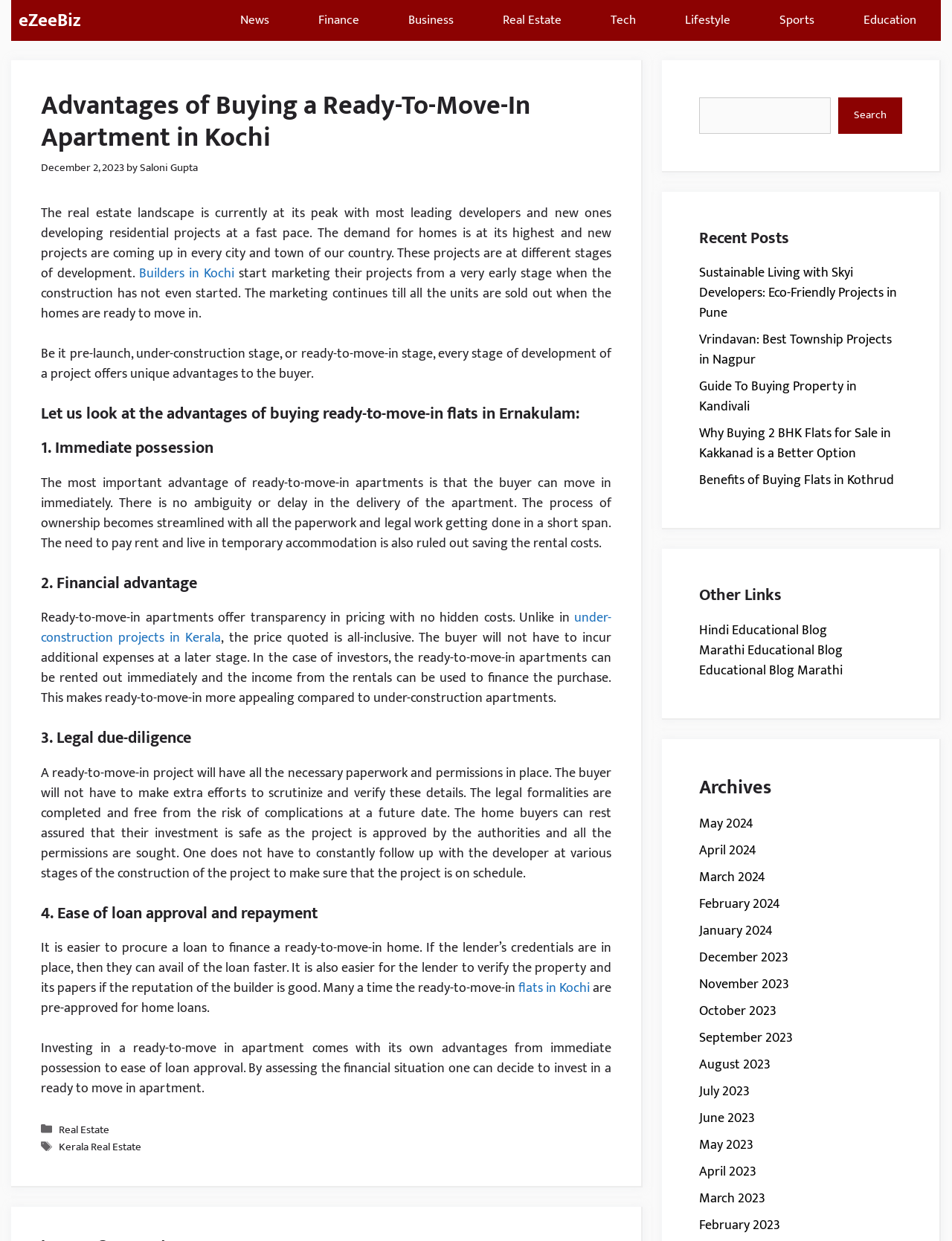Determine the bounding box coordinates for the area that should be clicked to carry out the following instruction: "Read more about Advantages of Buying a Ready-To-Move-In Apartment in Kochi".

[0.043, 0.072, 0.642, 0.124]